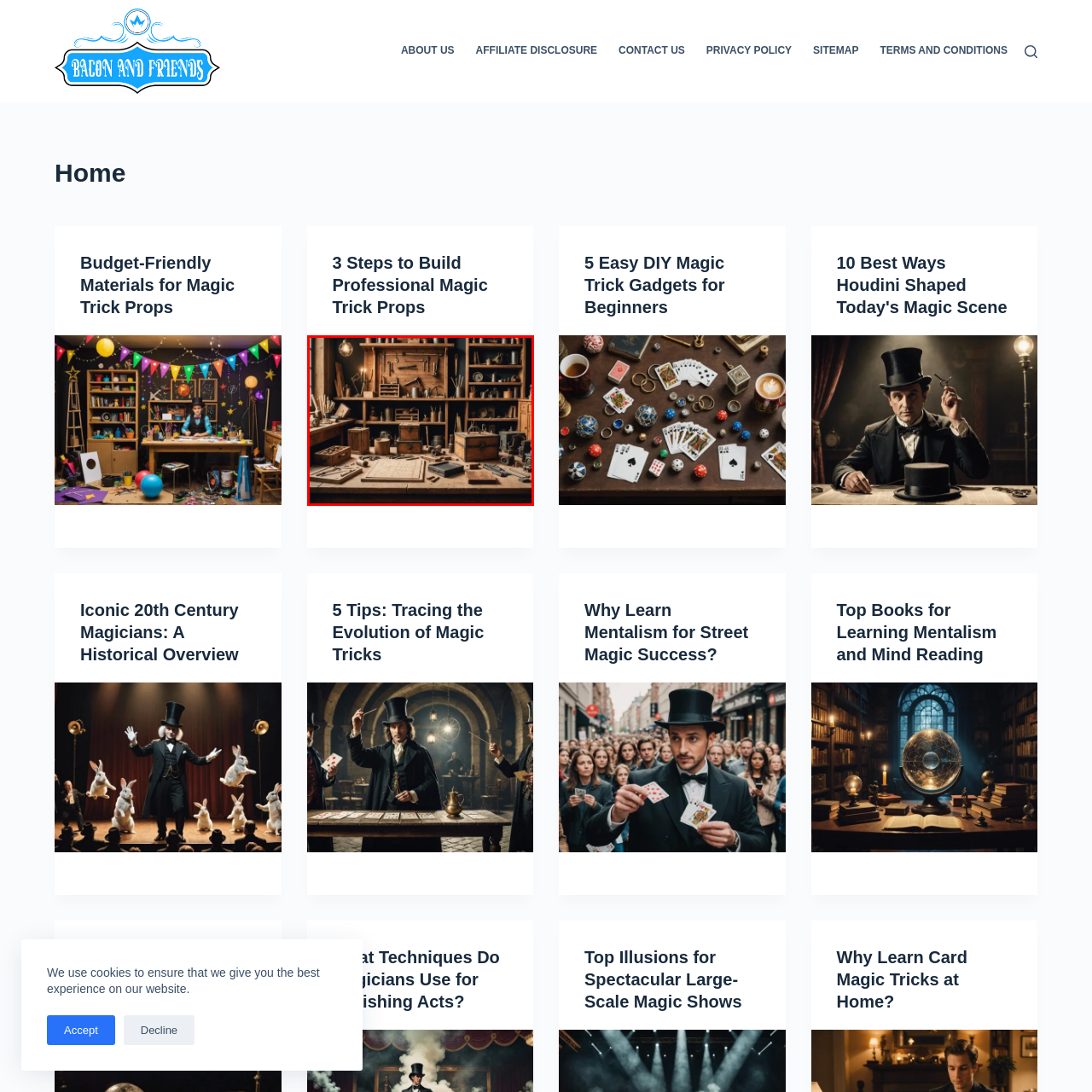Generate an in-depth caption for the image enclosed by the red boundary.

The image depicts a rustic workshop filled with an assortment of tools and wooden crafts. A sturdy wooden table, cluttered with various instruments, is at the forefront, showcasing items like chisels, rulers, and a game board amidst wooden blocks and stationery. Behind the table, shelves lined with boxes, jars, and additional tools create a warm, inviting atmosphere. The dim lighting highlights the intricate details of the wooden surfaces and metal tools, evoking a sense of craftsmanship and creativity in this cozy, artisanal environment.